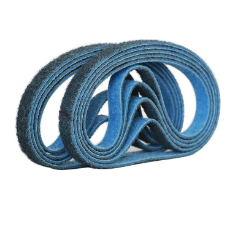Please give a concise answer to this question using a single word or phrase: 
What can the abrasive belts be used with to enhance efficiency?

Polishing robots